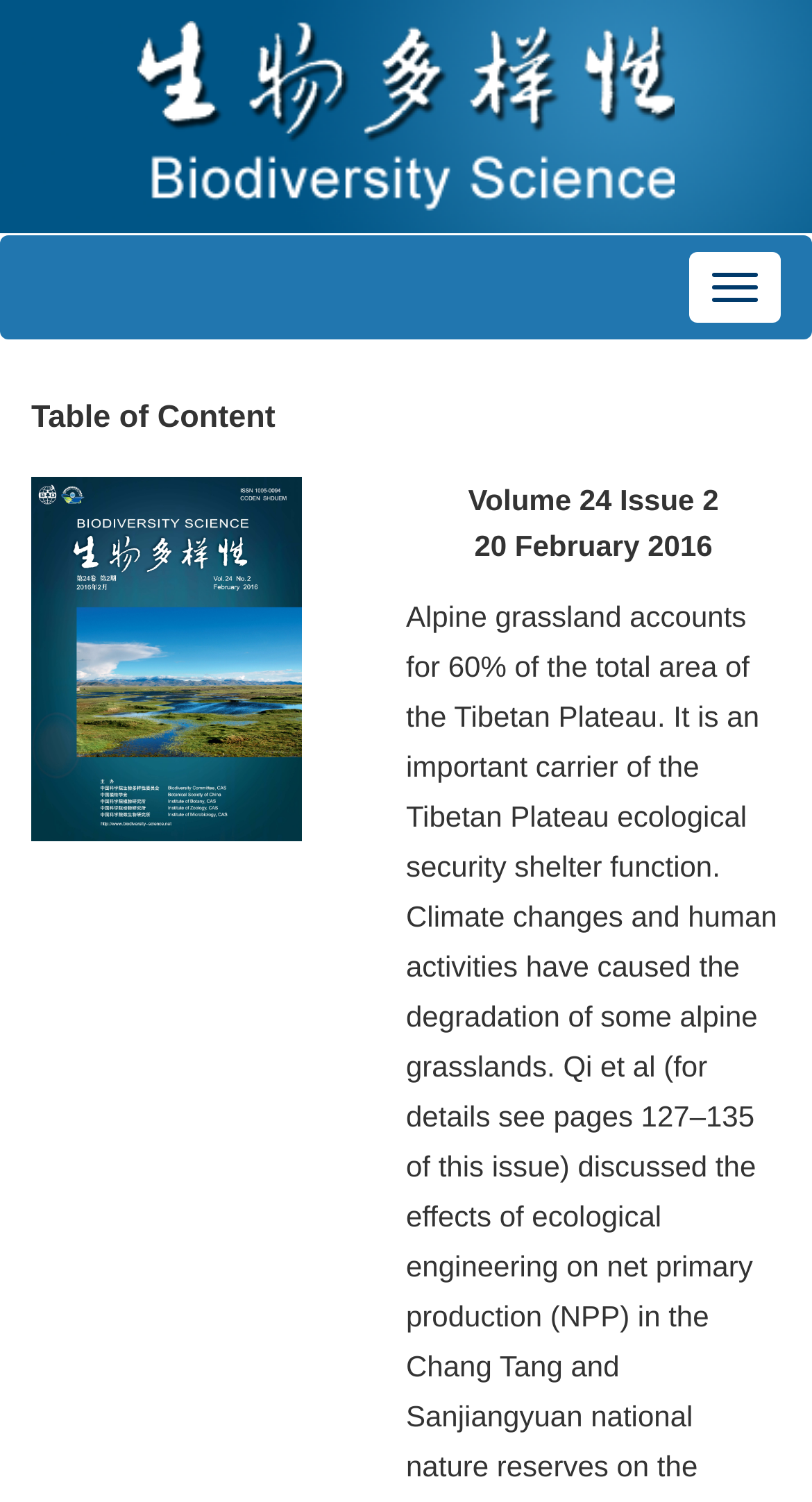What is the function of the button?
Based on the image content, provide your answer in one word or a short phrase.

Toggle navigation